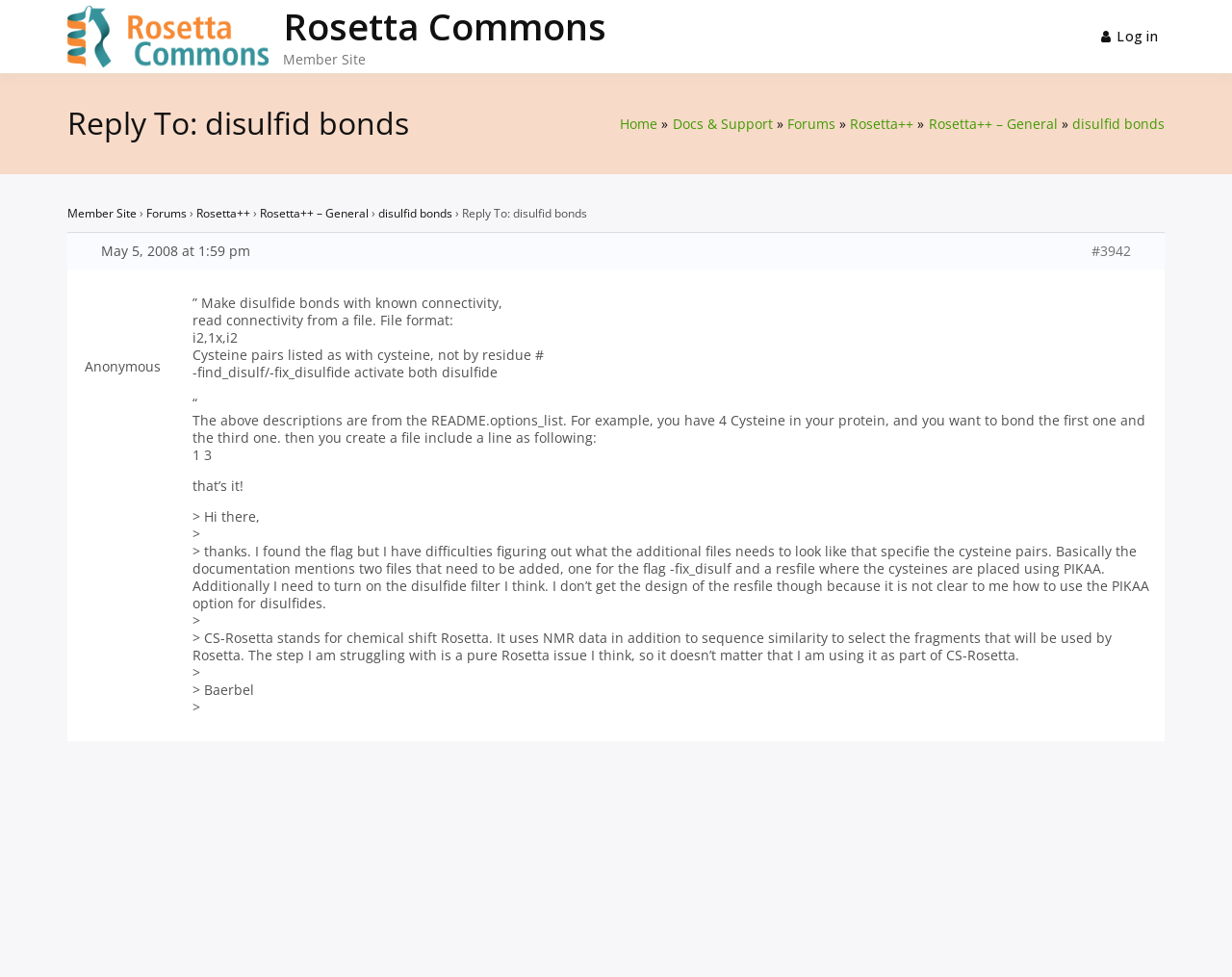Locate the bounding box coordinates of the clickable element to fulfill the following instruction: "Reply to the post". Provide the coordinates as four float numbers between 0 and 1 in the format [left, top, right, bottom].

[0.055, 0.105, 0.332, 0.149]